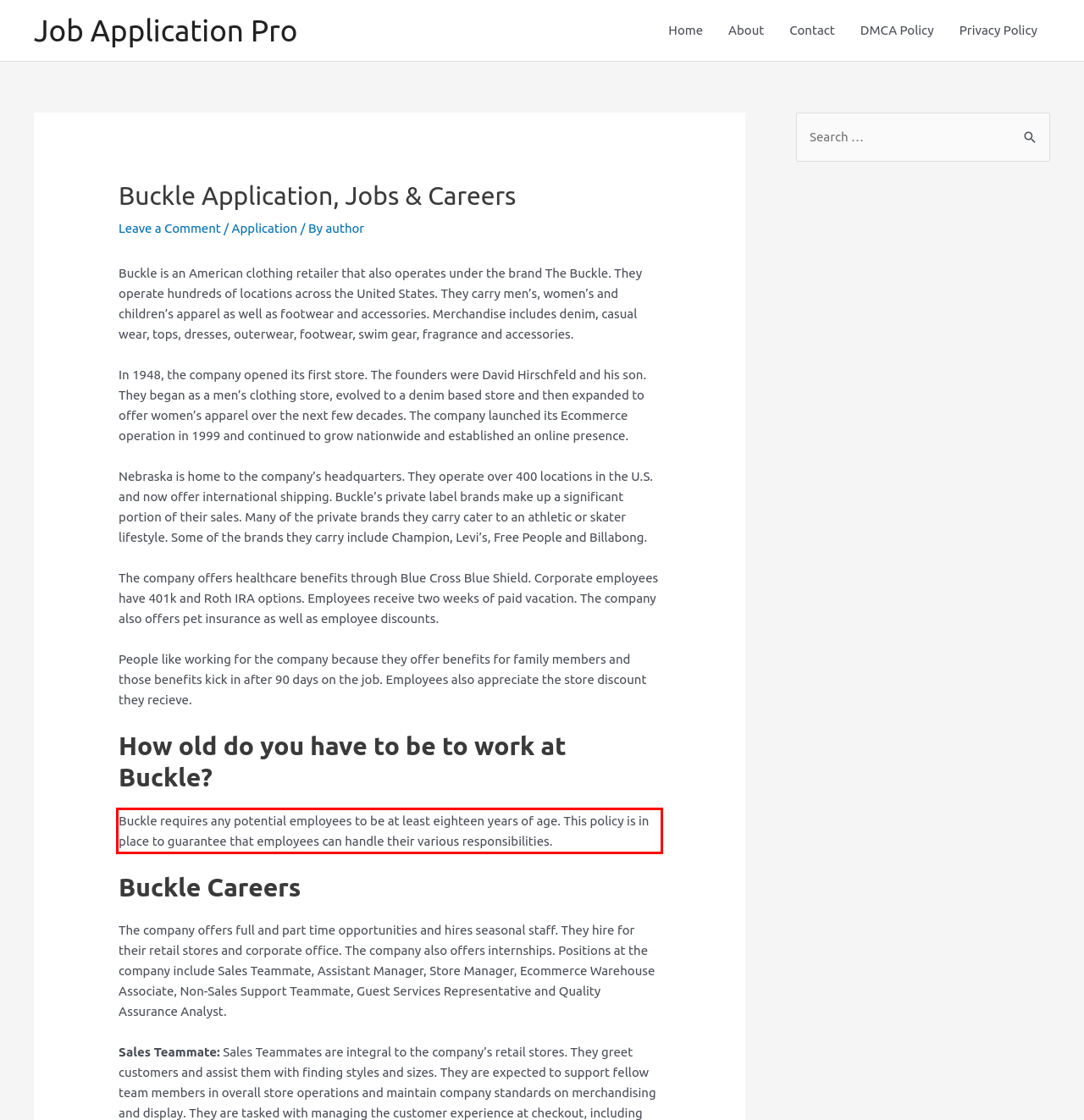Observe the screenshot of the webpage, locate the red bounding box, and extract the text content within it.

Buckle requires any potential employees to be at least eighteen years of age. This policy is in place to guarantee that employees can handle their various responsibilities.